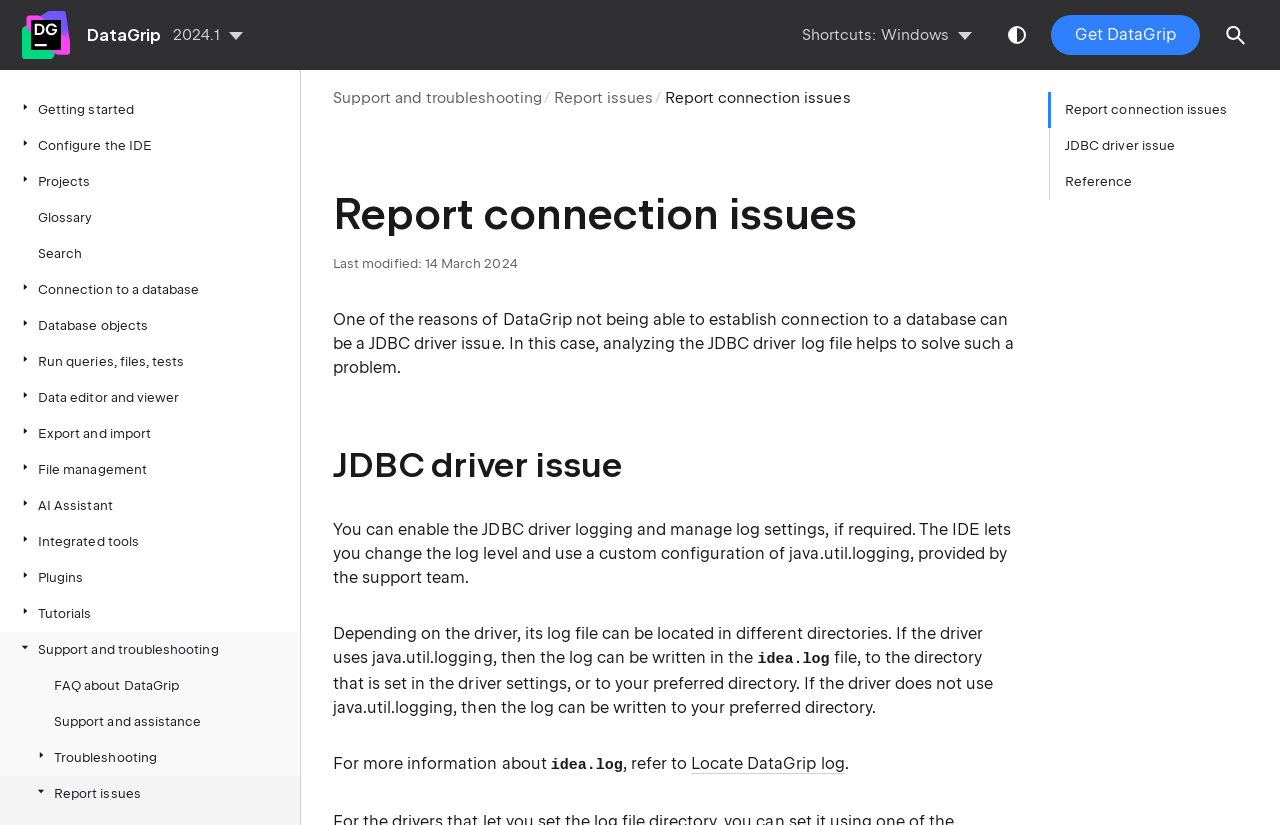Carefully examine the image and provide an in-depth answer to the question: What is the issue that can be solved by analyzing the JDBC driver log file?

According to the webpage content, one of the reasons DataGrip cannot establish a connection to a database is a JDBC driver issue, and analyzing the JDBC driver log file can help solve this problem.